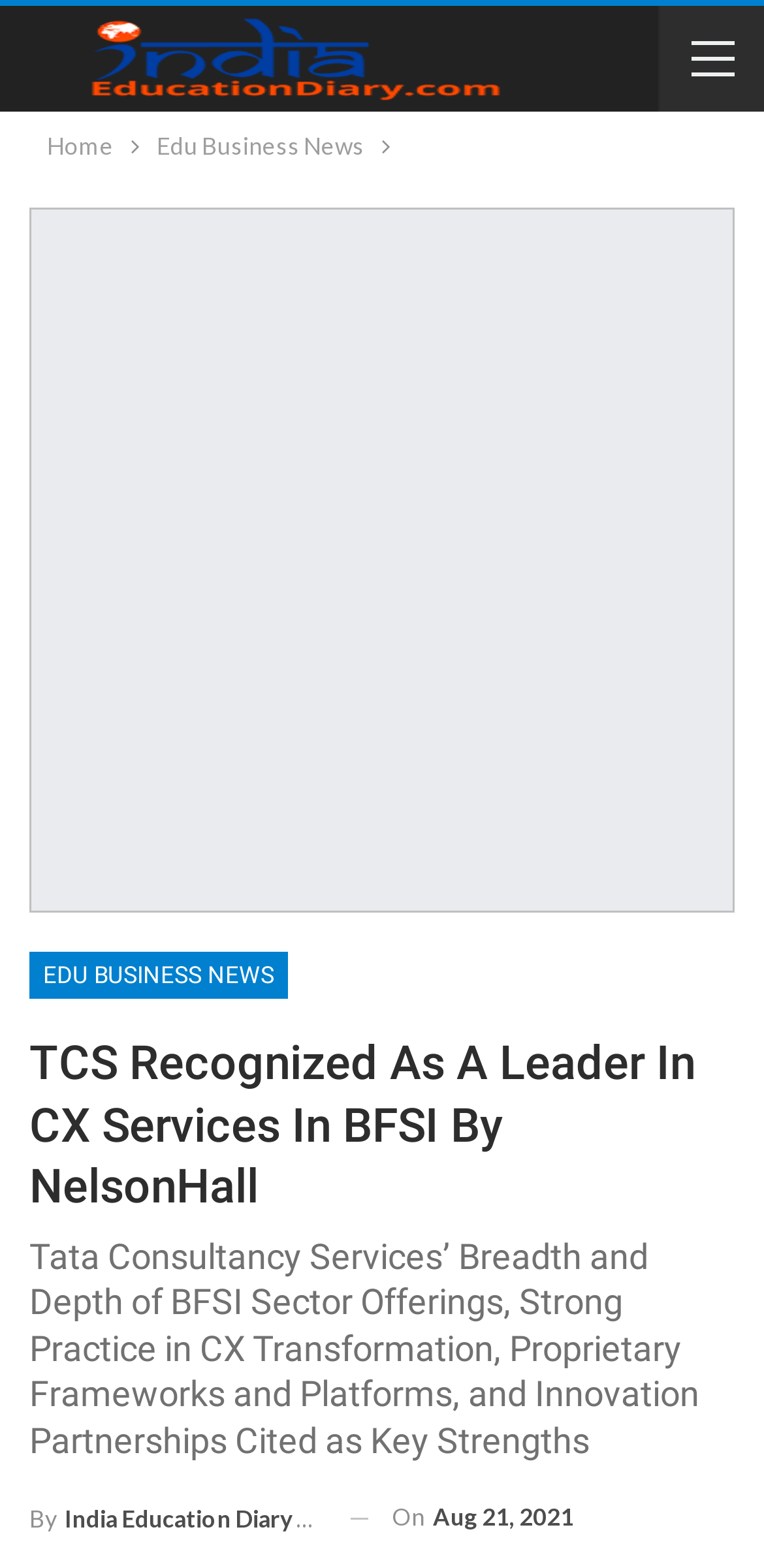Write an exhaustive caption that covers the webpage's main aspects.

The webpage appears to be an article page from an education news website. At the top, there is a logo image with the text "India Education | Latest Education News | Global Educational News | Recent Educational News". Below the logo, there is a navigation bar with breadcrumbs, containing links to "Home" and "Edu Business News". 

The main content of the page is an article with the title "TCS Recognized As A Leader In CX Services In BFSI By NelsonHall", which is a heading element. Below the title, there is a subheading that summarizes the article, stating that Tata Consultancy Services' strengths in BFSI sector offerings, CX transformation, proprietary frameworks, and innovation partnerships are cited as key strengths.

The article is attributed to "India Education Diary Bureau Admin" and has a timestamp of "Aug 21, 2021". There are no other images on the page besides the logo. The overall structure of the page is simple, with a clear hierarchy of headings and a concise layout.